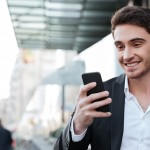What is the individual looking at?
Please interpret the details in the image and answer the question thoroughly.

According to the caption, the young professional is 'smiling while looking at his smartphone', which implies that the individual is looking at their smartphone.